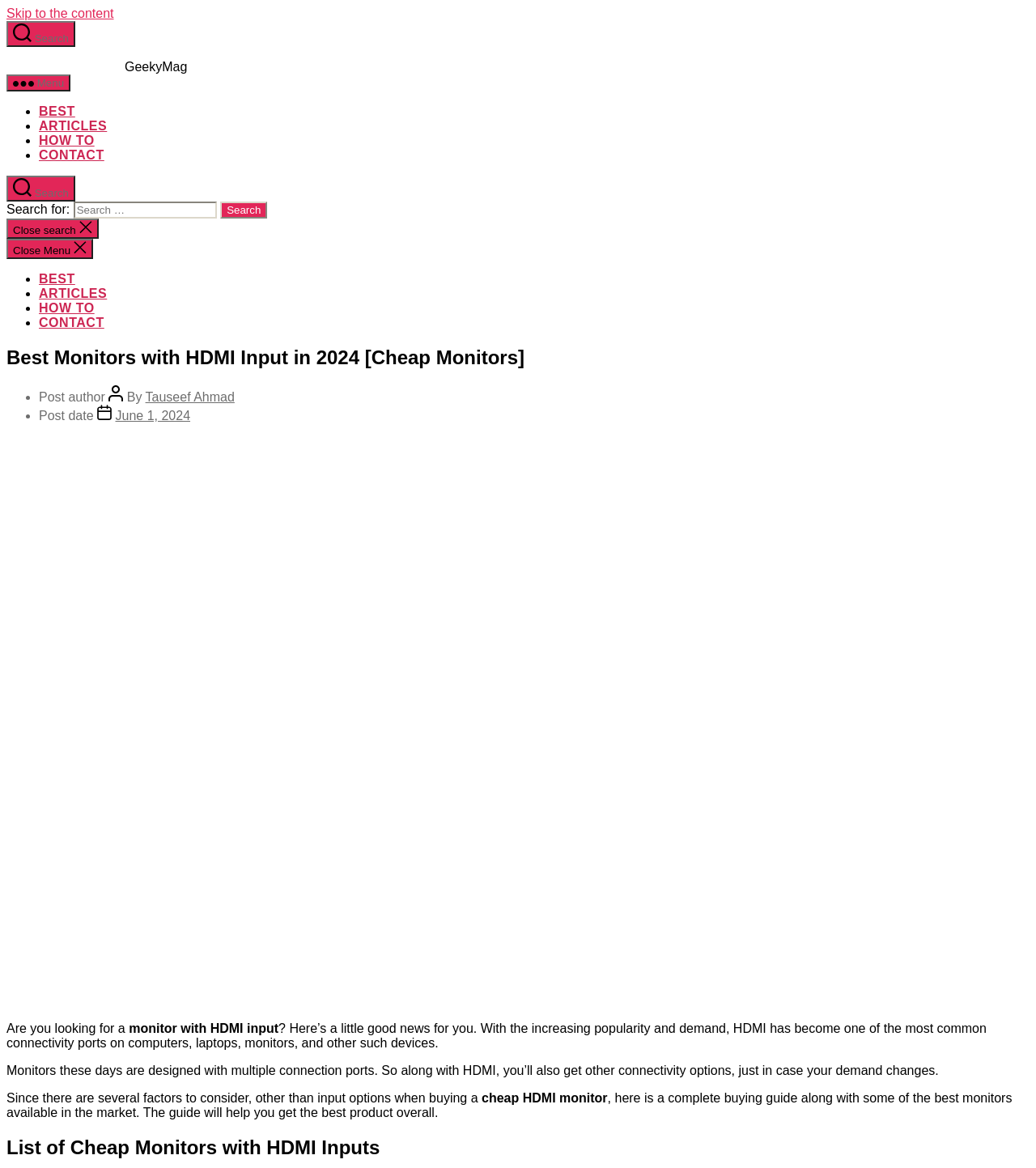Can you specify the bounding box coordinates for the region that should be clicked to fulfill this instruction: "Click the 'Search' button".

[0.006, 0.018, 0.073, 0.04]